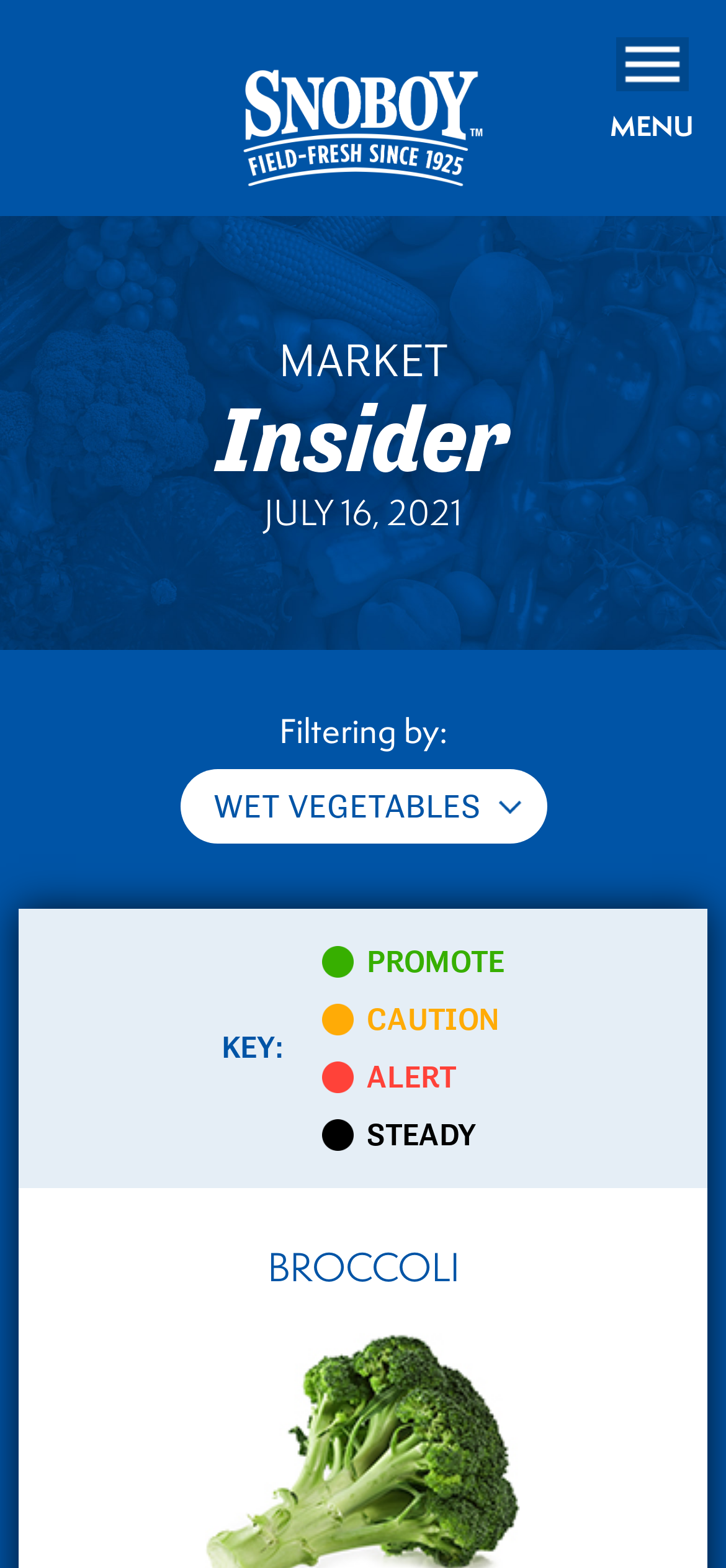How many types of alerts are available?
Please use the image to provide a one-word or short phrase answer.

4